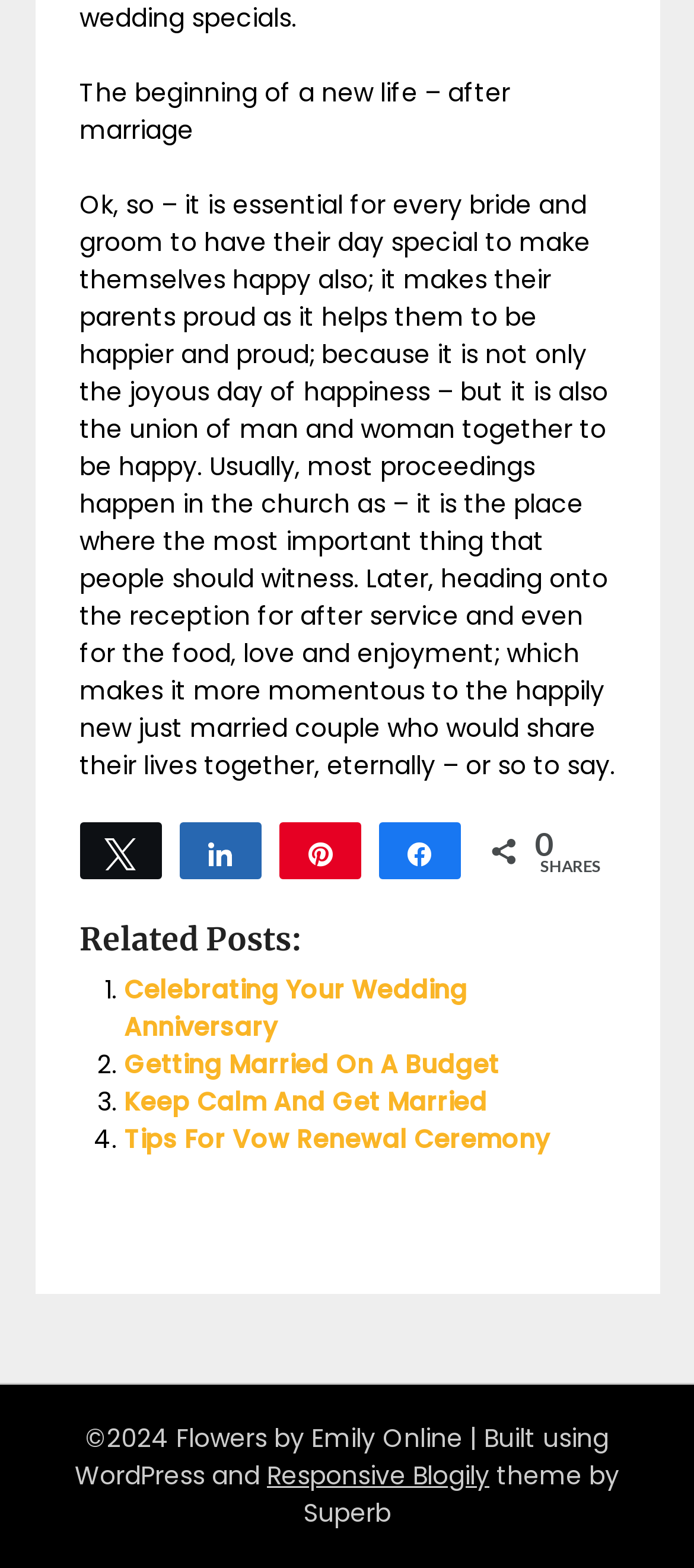Using the details in the image, give a detailed response to the question below:
What is the topic of the main article?

The main article is about the importance of making the wedding day special for the bride and groom, and how it brings happiness to their parents. The article also mentions the union of man and woman and the proceedings that usually happen in a church.